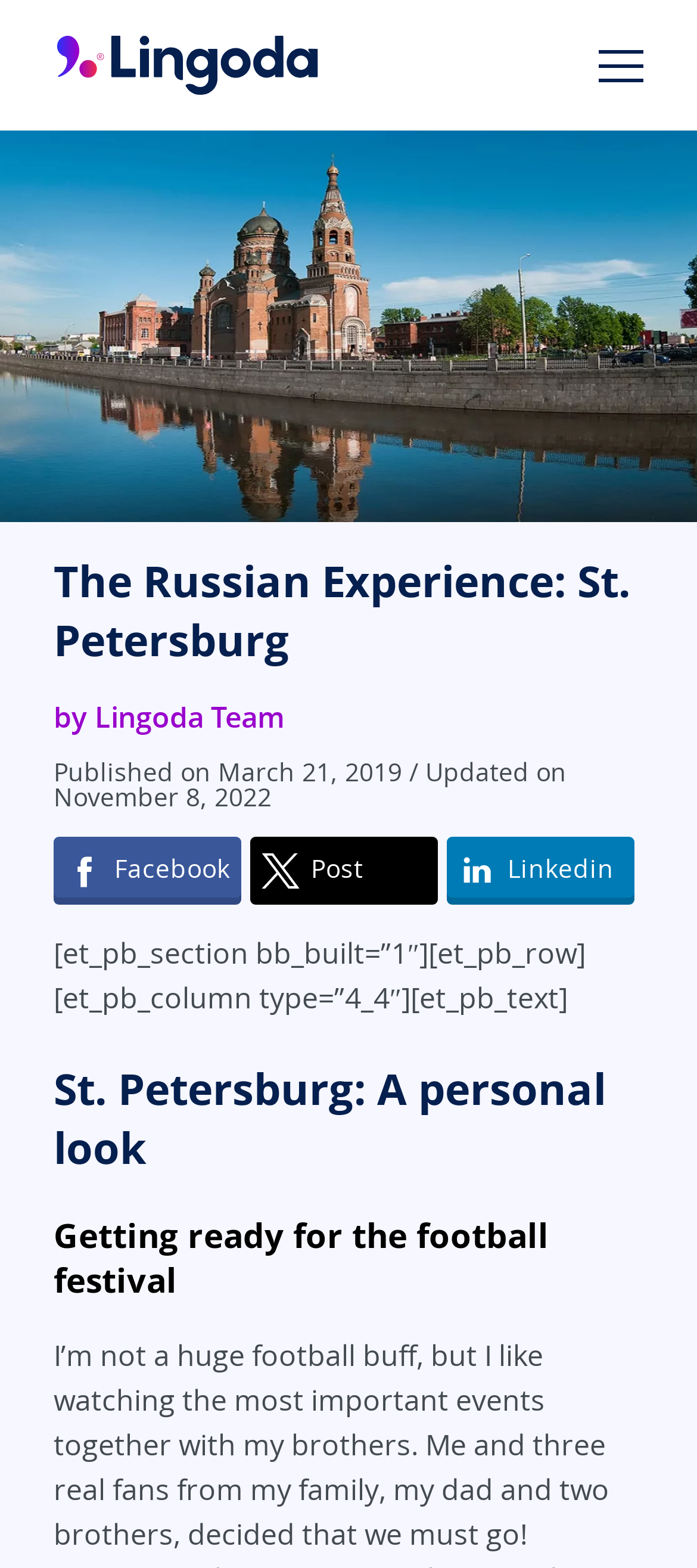What is the author of the article?
Please use the image to deliver a detailed and complete answer.

The webpage has a text 'by Lingoda Team' which indicates that the author of the article is the Lingoda Team.